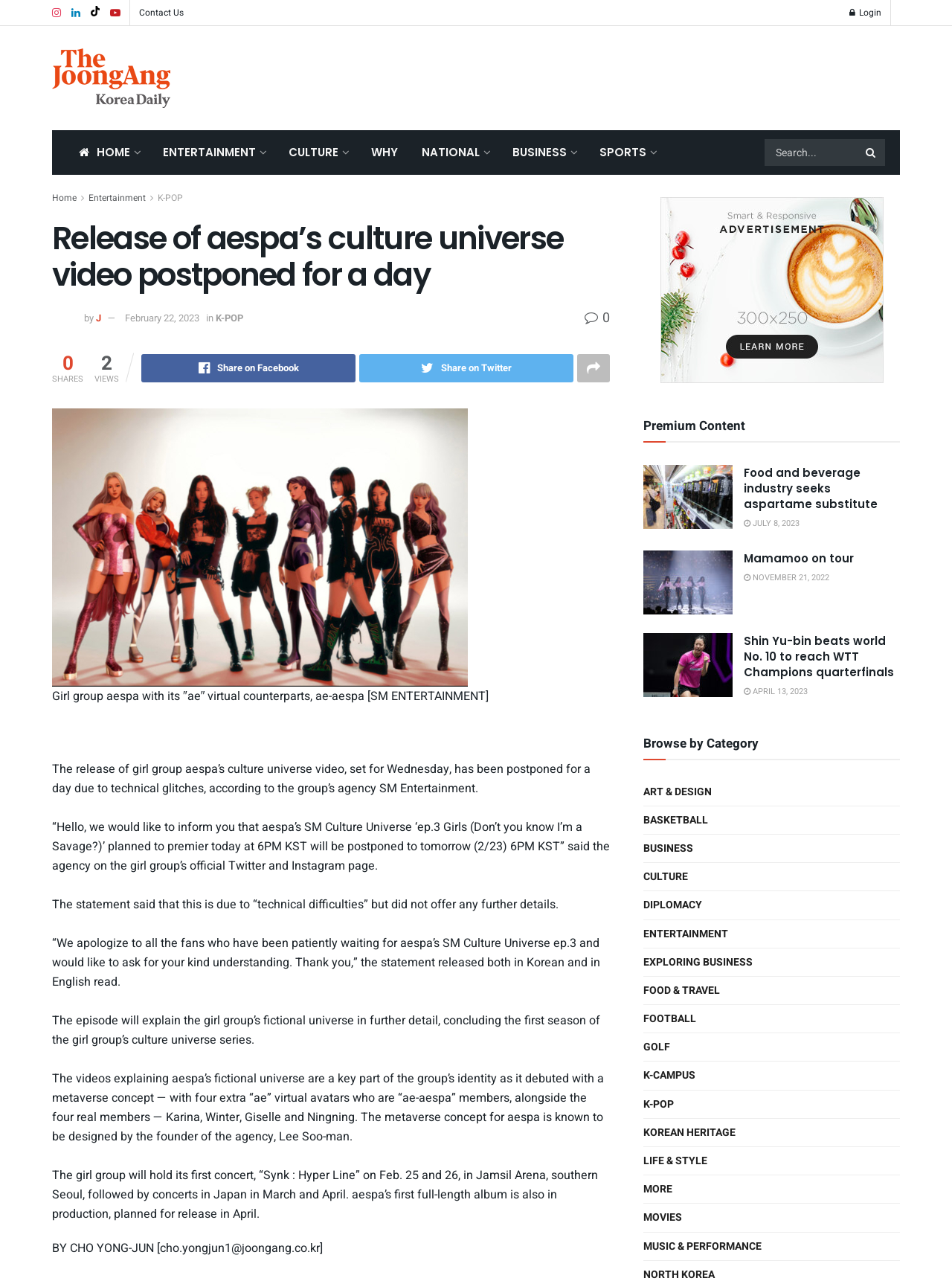Find the bounding box coordinates of the clickable area that will achieve the following instruction: "Share the article on Facebook".

[0.148, 0.276, 0.373, 0.298]